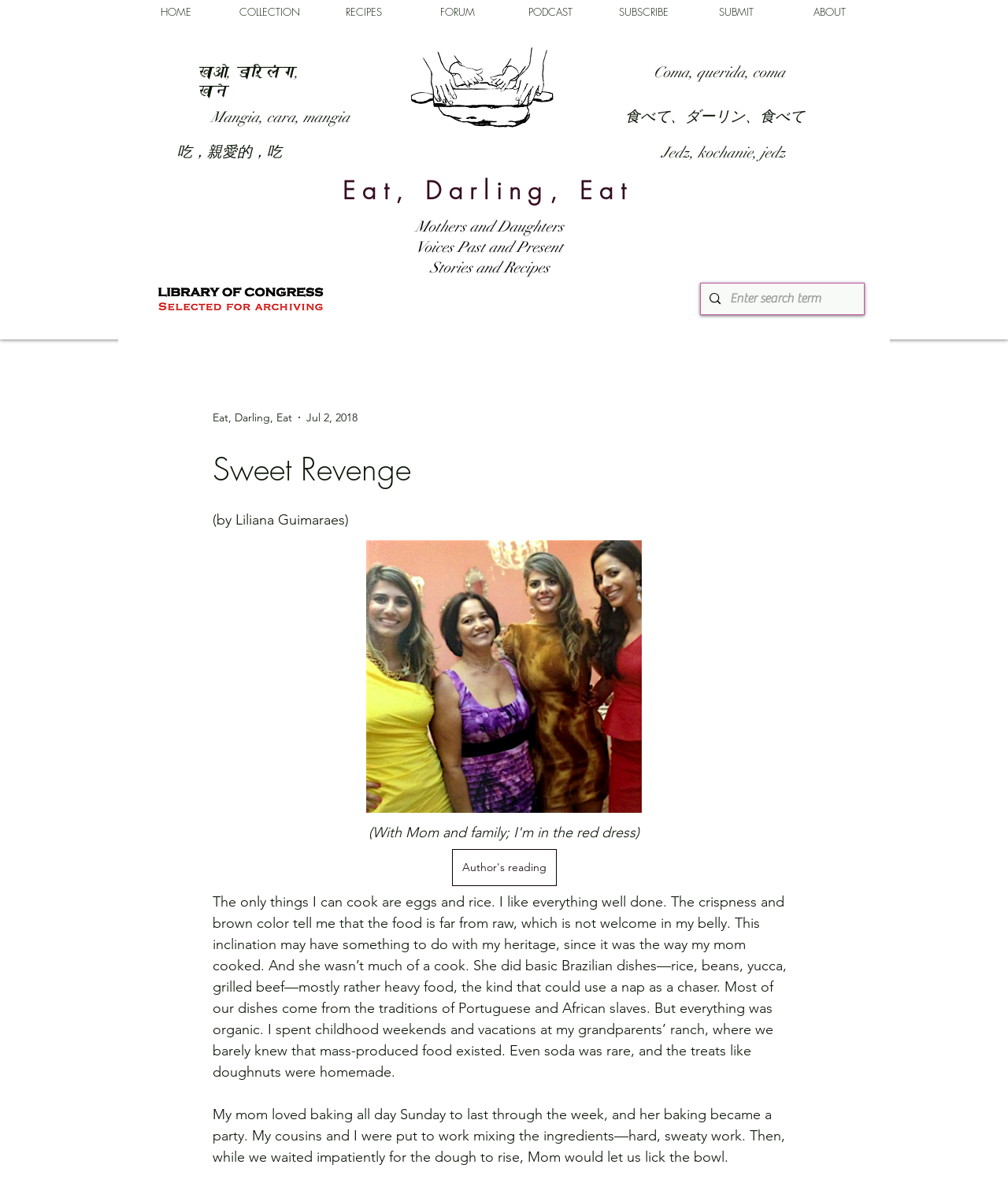Identify the bounding box coordinates of the clickable section necessary to follow the following instruction: "View the details of the Dobler 16.". The coordinates should be presented as four float numbers from 0 to 1, i.e., [left, top, right, bottom].

None